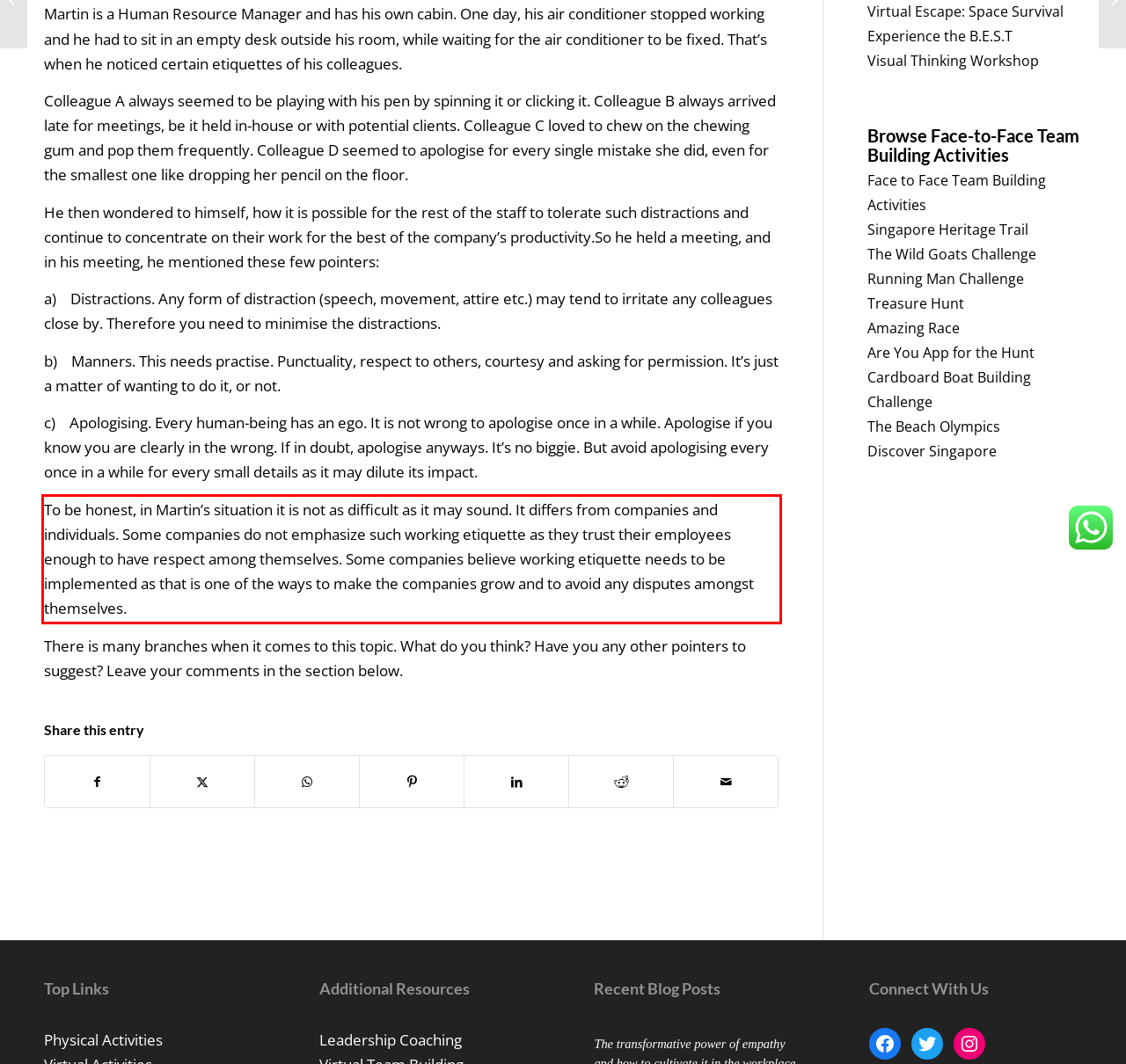From the screenshot of the webpage, locate the red bounding box and extract the text contained within that area.

To be honest, in Martin’s situation it is not as difficult as it may sound. It differs from companies and individuals. Some companies do not emphasize such working etiquette as they trust their employees enough to have respect among themselves. Some companies believe working etiquette needs to be implemented as that is one of the ways to make the companies grow and to avoid any disputes amongst themselves.